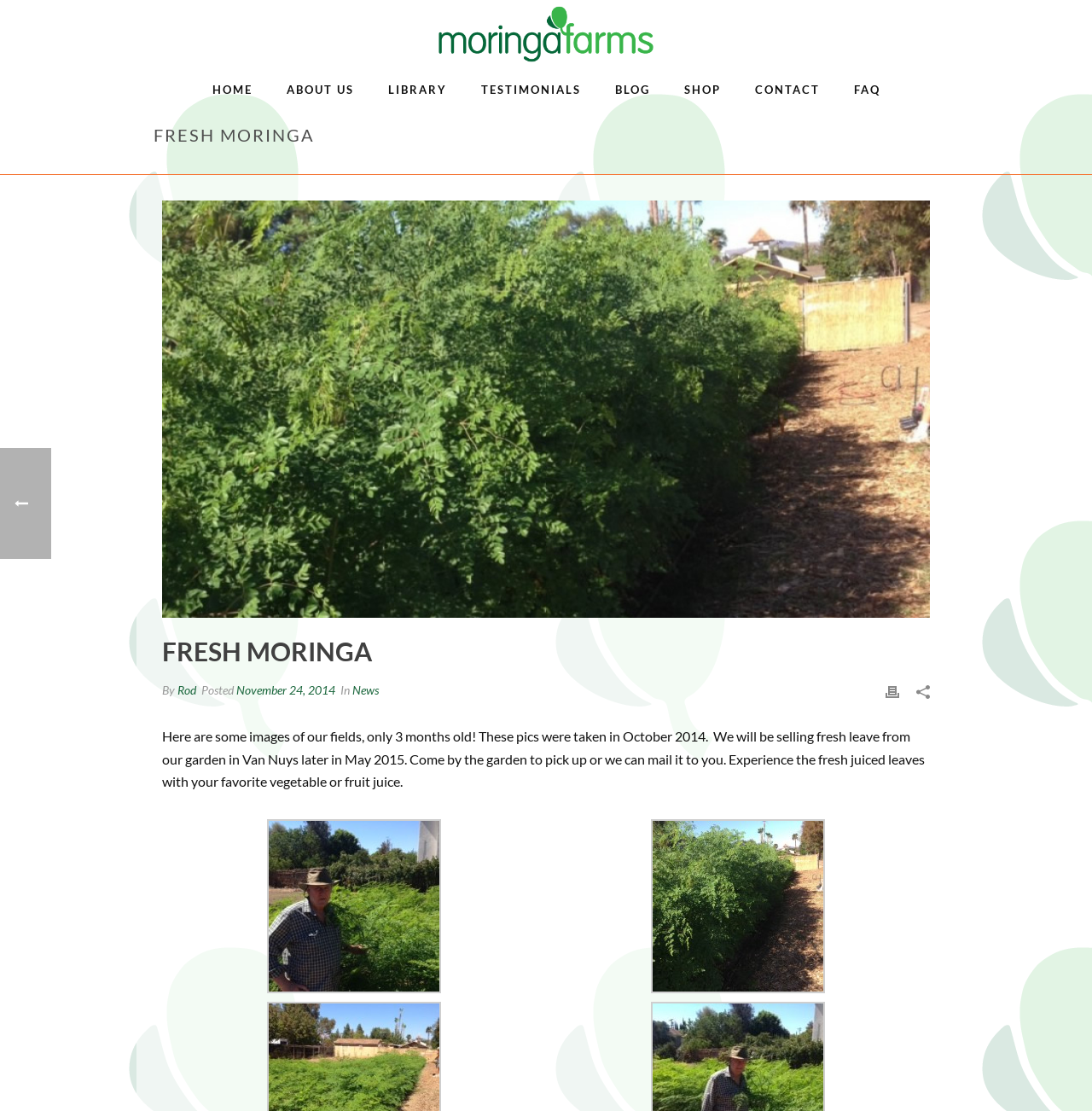Look at the image and write a detailed answer to the question: 
What is the name of the farm?

The name of the farm can be found in the root element 'Fresh Moringa – Moringa Farms' which is focused, indicating that it is the main title of the webpage.